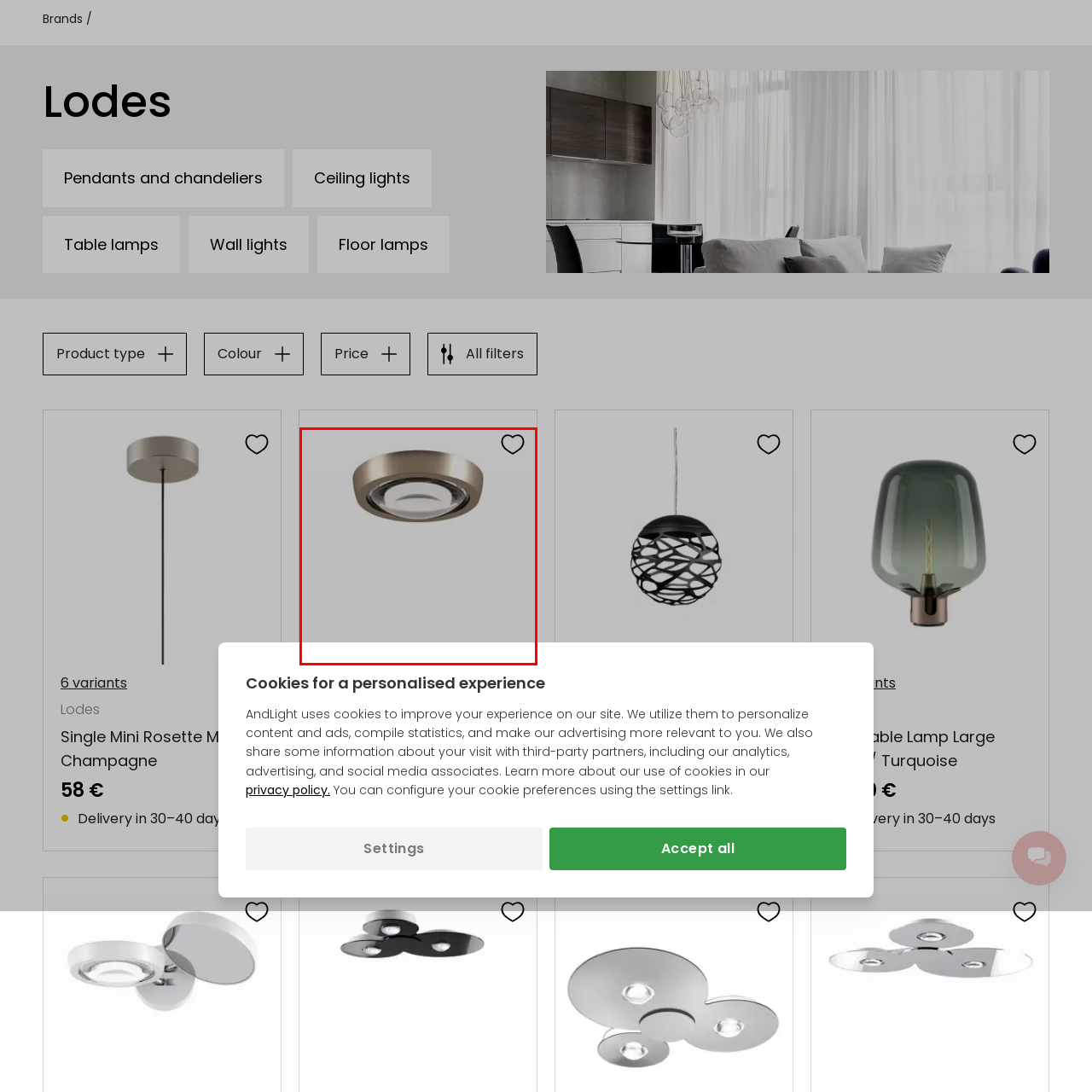Look closely at the image surrounded by the red box, What type of installation is the light fixture designed for? Give your answer as a single word or phrase.

Recessed